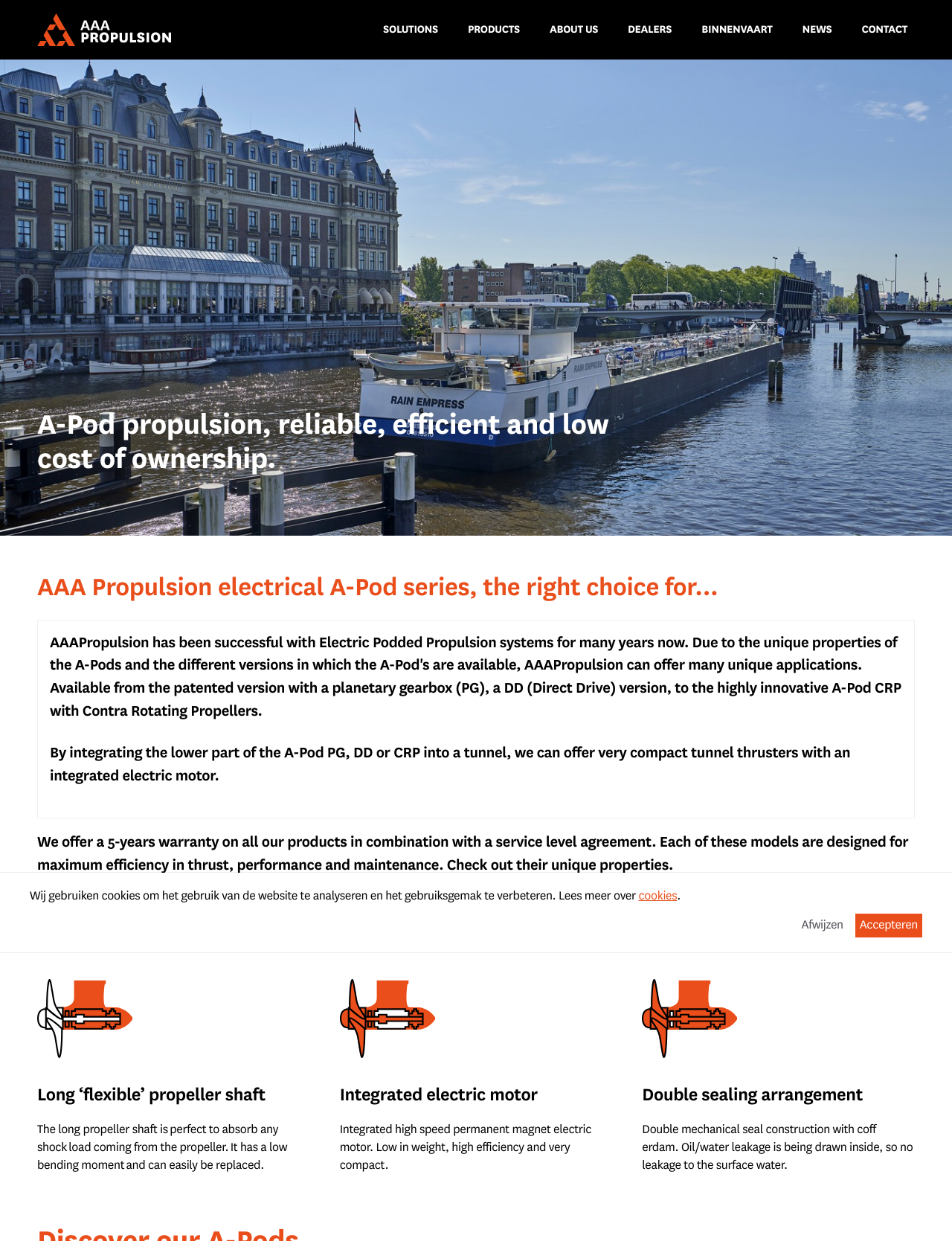Determine the bounding box coordinates of the region I should click to achieve the following instruction: "Go to the SOLUTIONS page". Ensure the bounding box coordinates are four float numbers between 0 and 1, i.e., [left, top, right, bottom].

[0.387, 0.0, 0.476, 0.048]